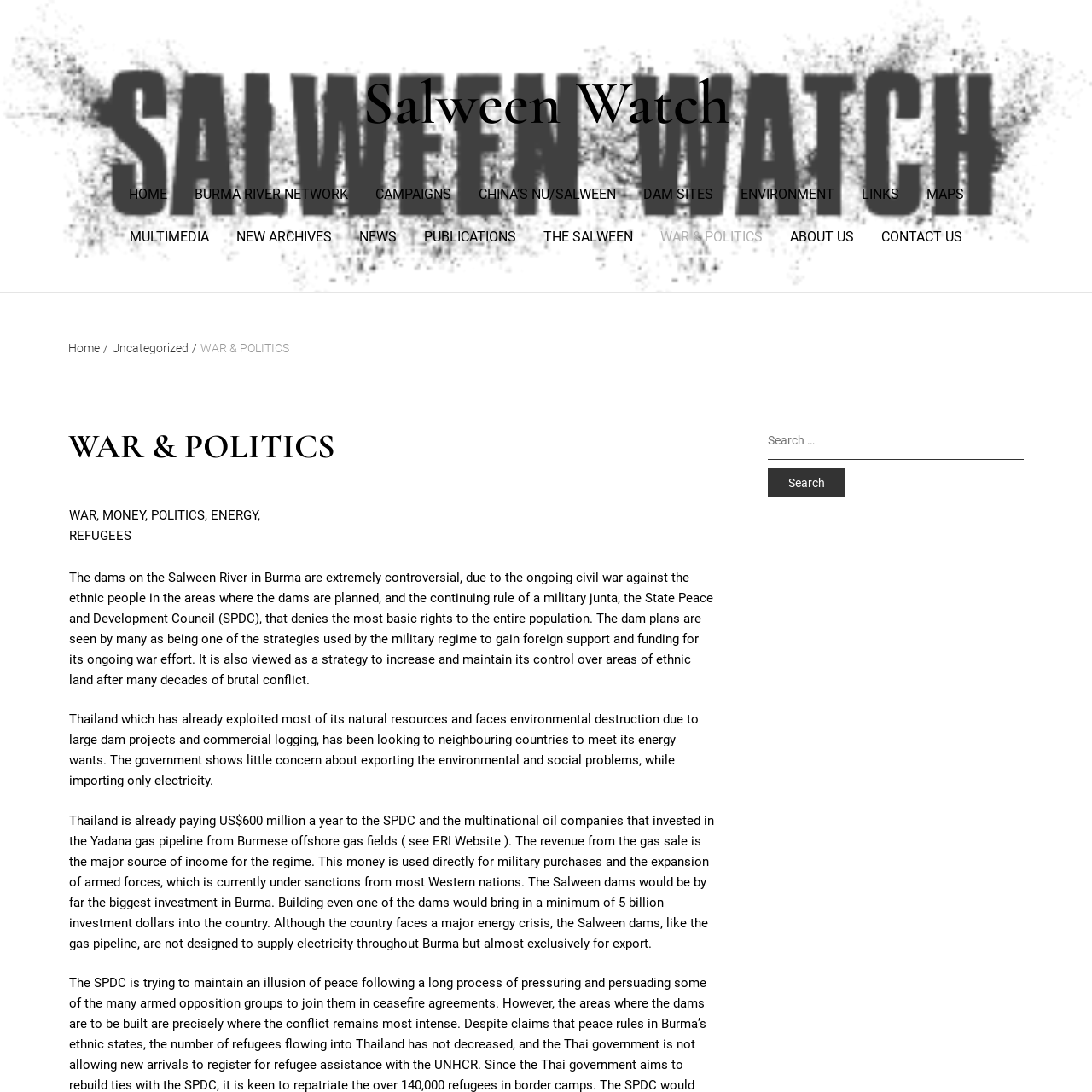Respond concisely with one word or phrase to the following query:
What is the category of the current webpage?

WAR & POLITICS